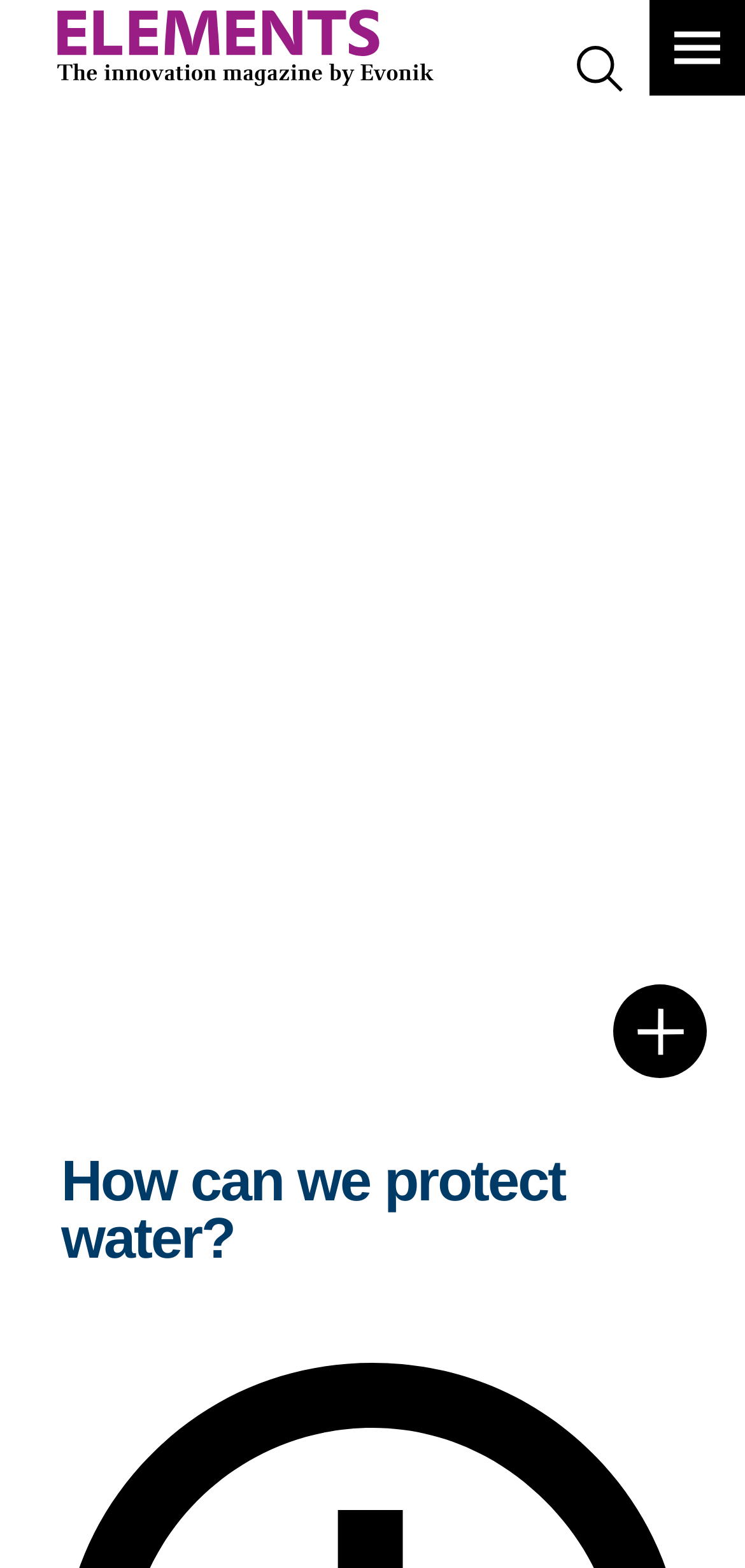Bounding box coordinates must be specified in the format (top-left x, top-left y, bottom-right x, bottom-right y). All values should be floating point numbers between 0 and 1. What are the bounding box coordinates of the UI element described as: title="Elements"

[0.077, 0.0, 0.583, 0.061]